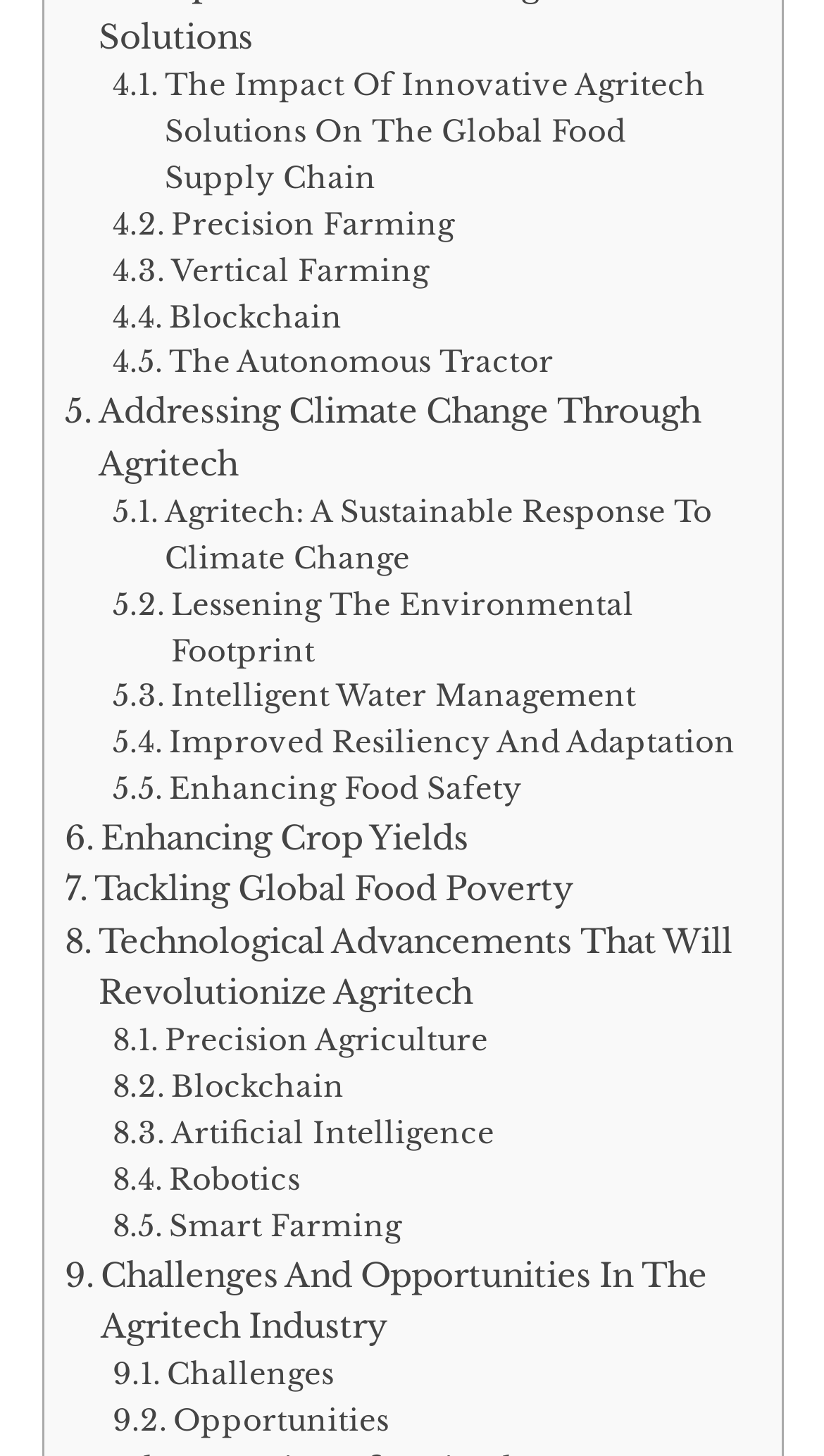Pinpoint the bounding box coordinates of the element you need to click to execute the following instruction: "Click the 'Post Comment' button". The bounding box should be represented by four float numbers between 0 and 1, in the format [left, top, right, bottom].

None